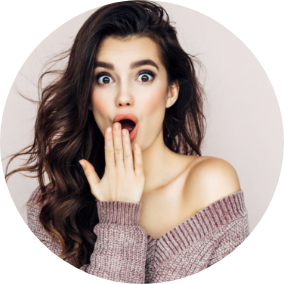Formulate a detailed description of the image content.

In this captivating image, a young woman with long, flowing hair is depicted in a playful and surprised manner. She wears a cozy, off-shoulder sweater, accentuating a relaxed yet stylish look. Her wide eyes express astonishment, while she gently covers her mouth with one hand, suggesting surprise or excitement. The circular crop of the image adds a modern touch, drawing attention to her vibrant expression. This visually striking portrayal captures a moment of genuine emotion, perfect for engaging viewers in a lighthearted context.